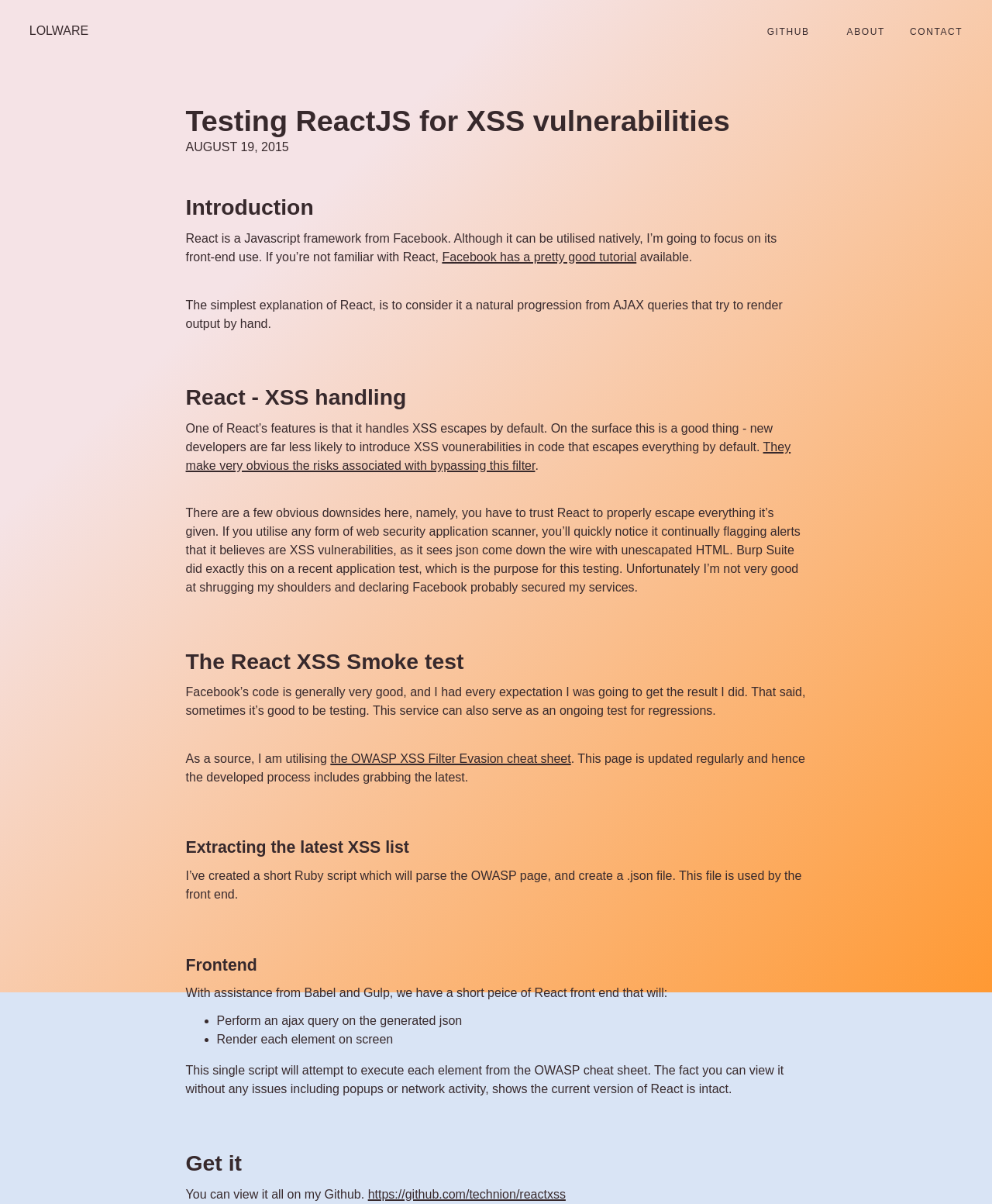Please locate the bounding box coordinates of the element's region that needs to be clicked to follow the instruction: "Click the LOLWARE link". The bounding box coordinates should be provided as four float numbers between 0 and 1, i.e., [left, top, right, bottom].

[0.029, 0.018, 0.087, 0.033]